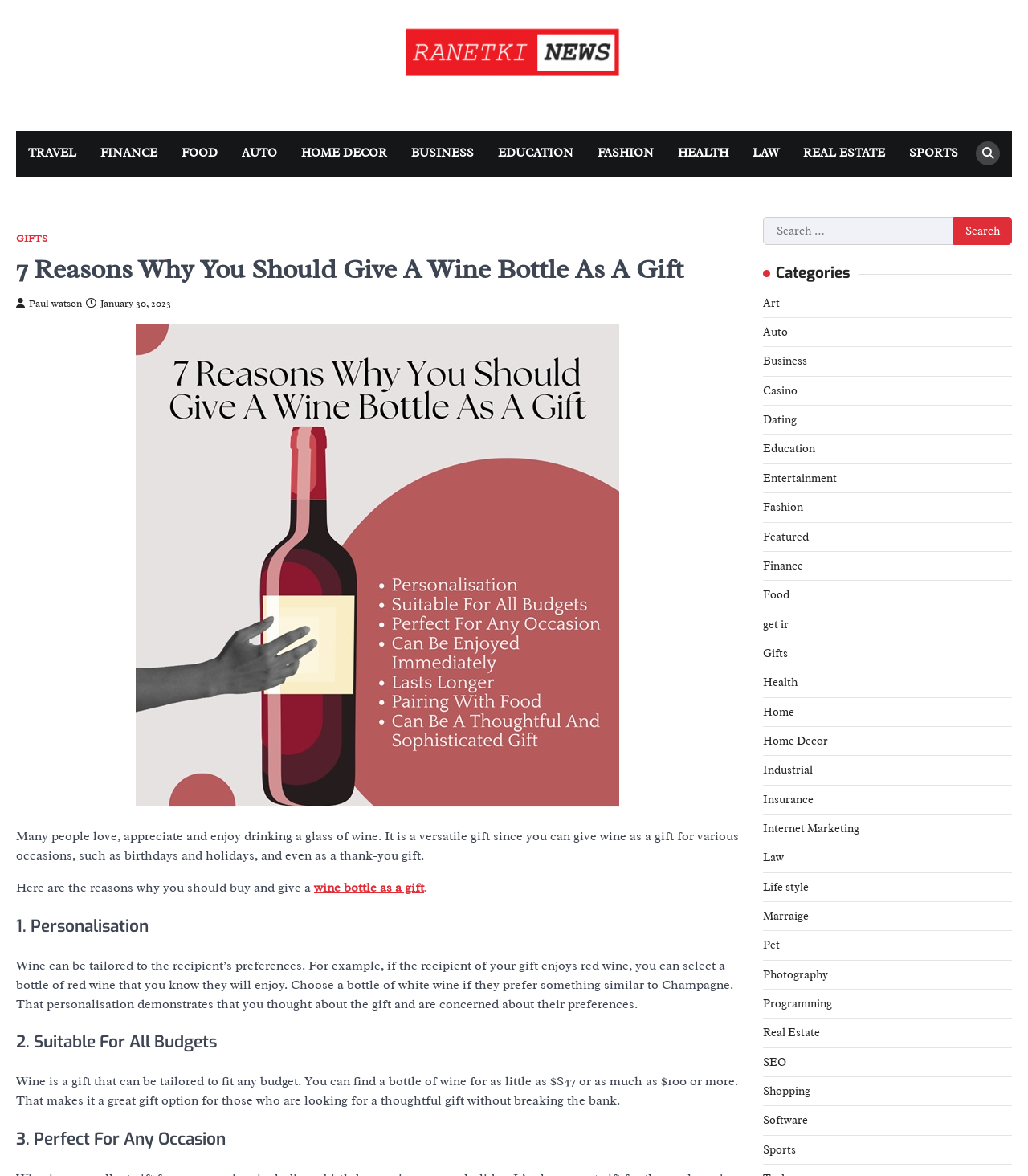Please specify the bounding box coordinates of the area that should be clicked to accomplish the following instruction: "Ask a question about the item". The coordinates should consist of four float numbers between 0 and 1, i.e., [left, top, right, bottom].

None